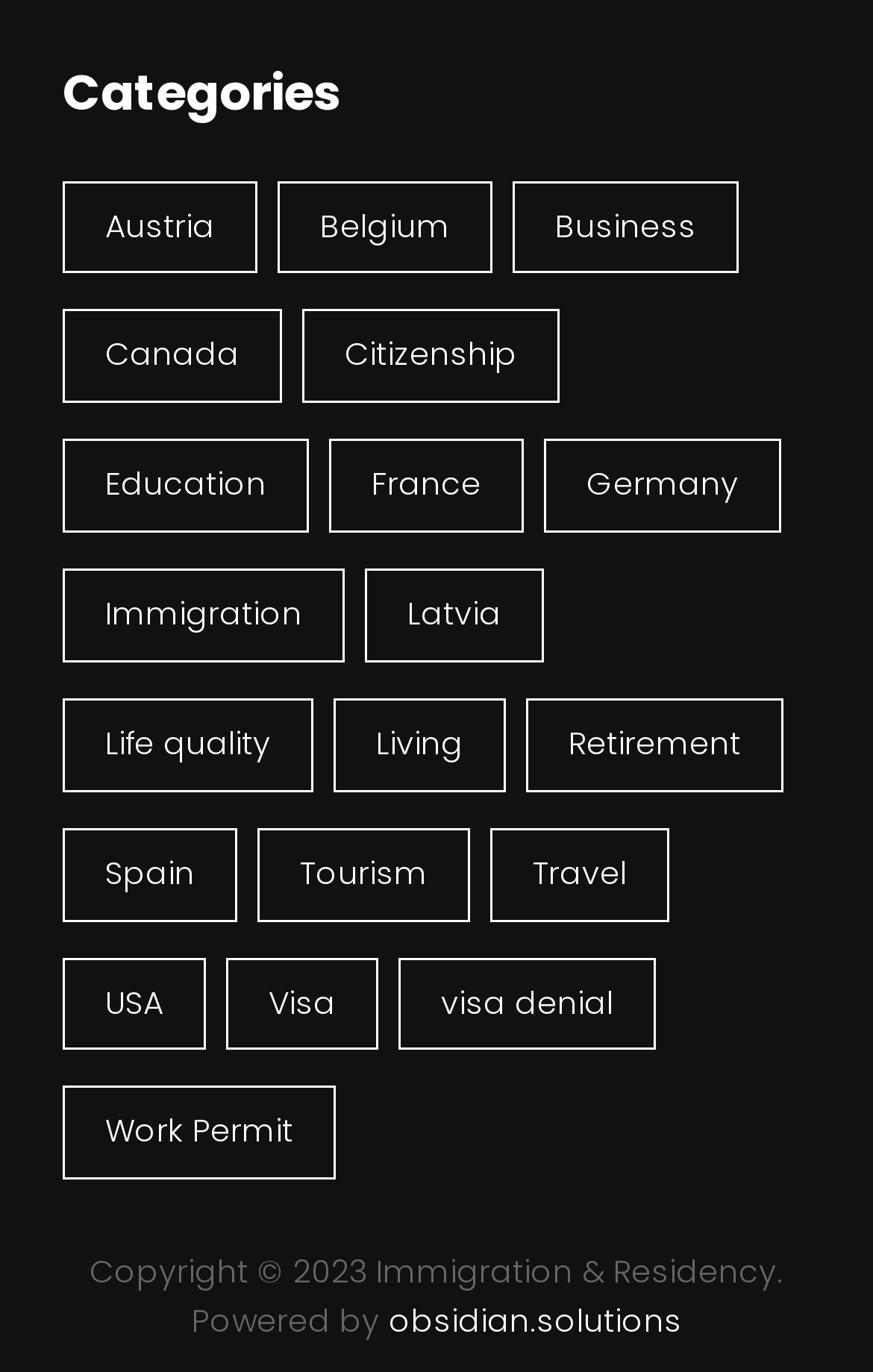Reply to the question with a brief word or phrase: What is the last category listed?

Work Permit